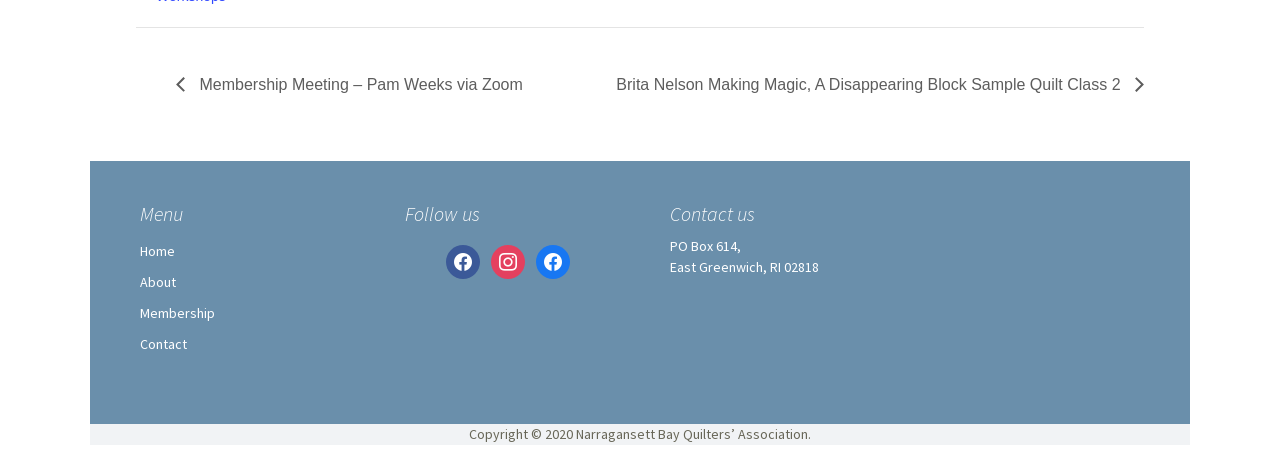What is the name of the membership meeting speaker?
Please answer the question with as much detail and depth as you can.

I found the answer by looking at the link elements in the navigation section, specifically the first link which has the text 'Membership Meeting – Pam Weeks via Zoom'.